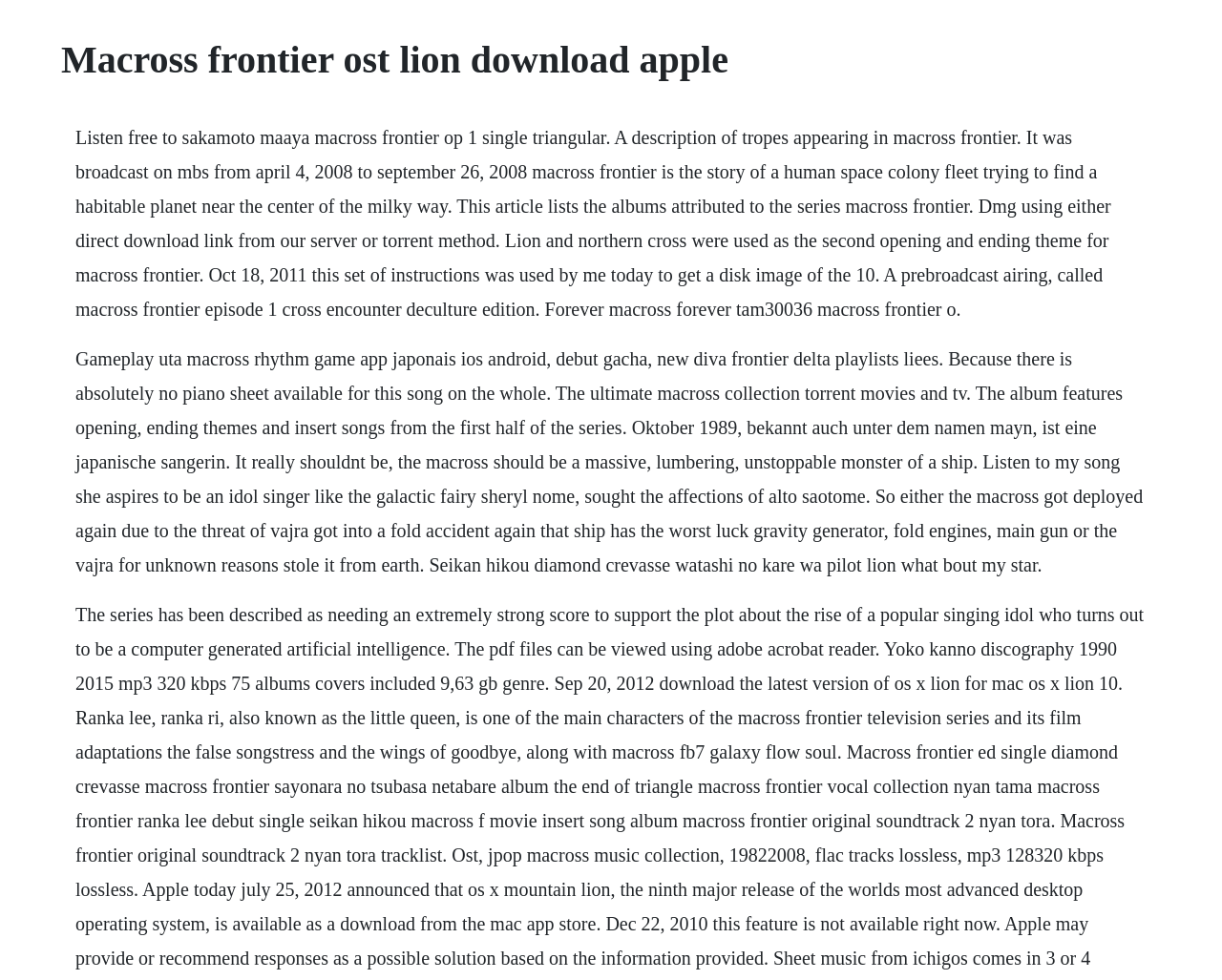Determine the webpage's heading and output its text content.

Macross frontier ost lion download apple